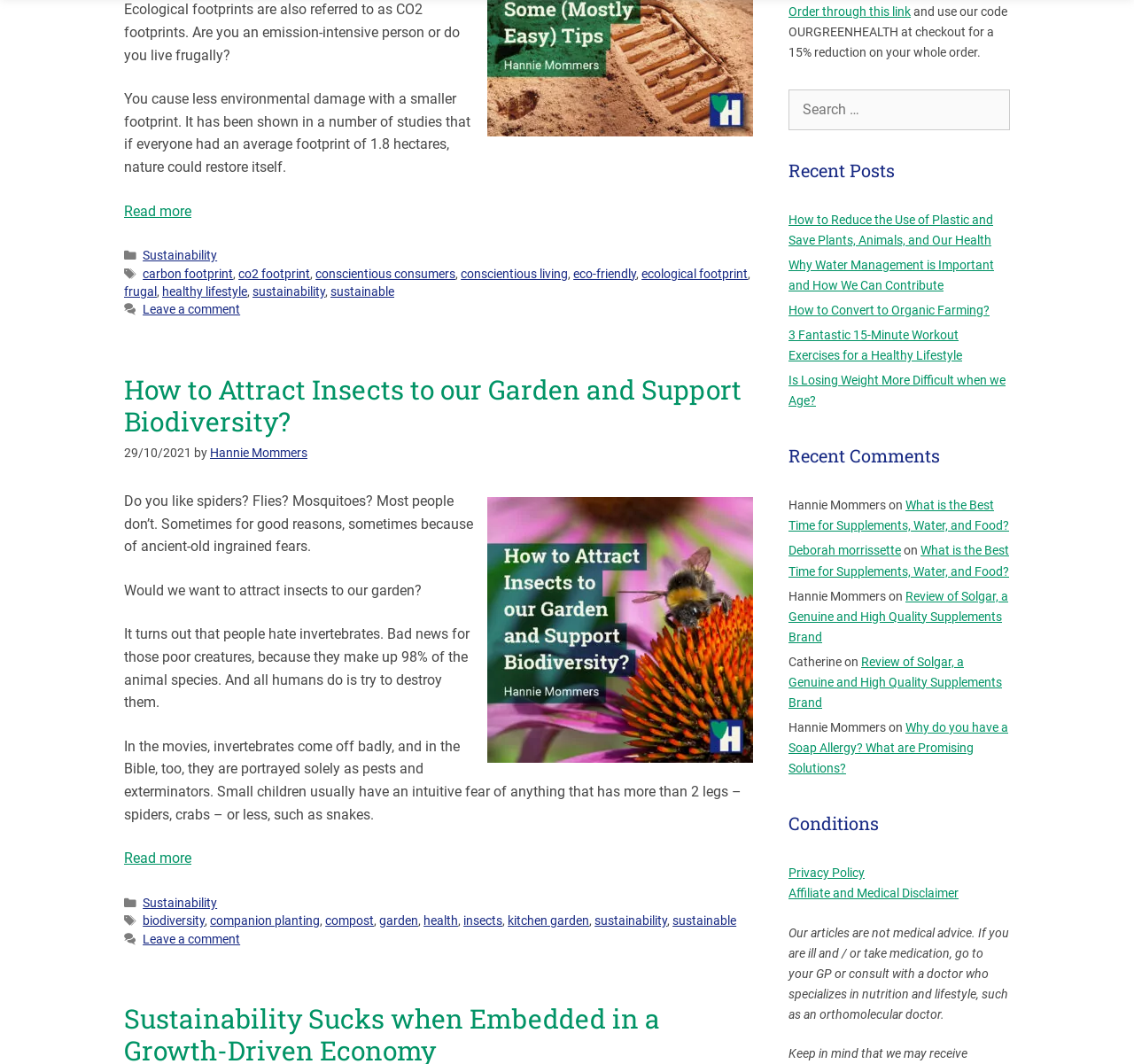Locate the bounding box coordinates of the clickable region to complete the following instruction: "Order through this link."

[0.695, 0.004, 0.803, 0.018]